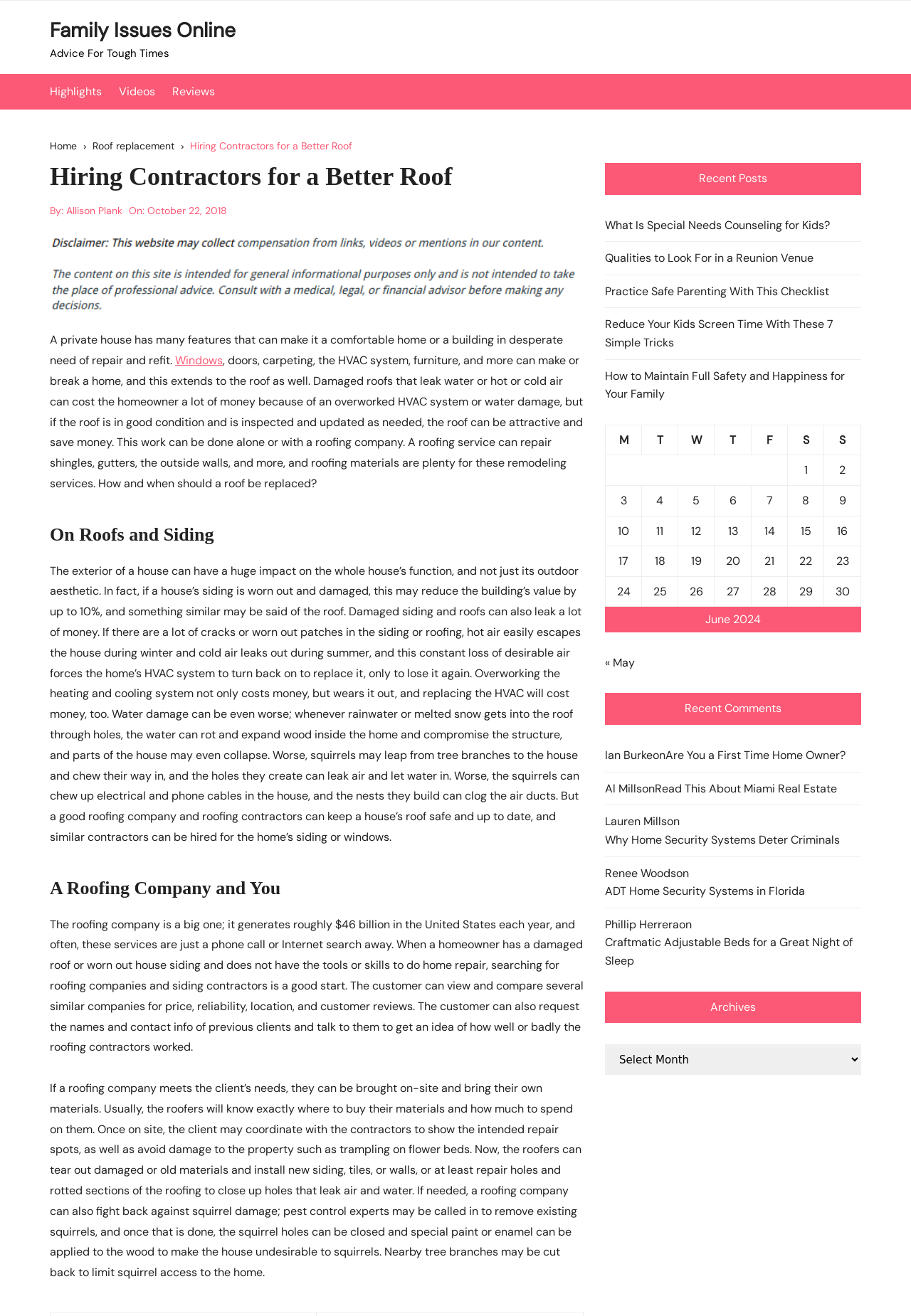Refer to the image and provide an in-depth answer to the question:
What can be damaged if a house's siding is worn out?

According to the webpage, if a house's siding is worn out and damaged, it may reduce the building's value by up to 10%. This is because damaged siding can lead to air leaks, water damage, and other issues that can compromise the structure and aesthetic of the house.